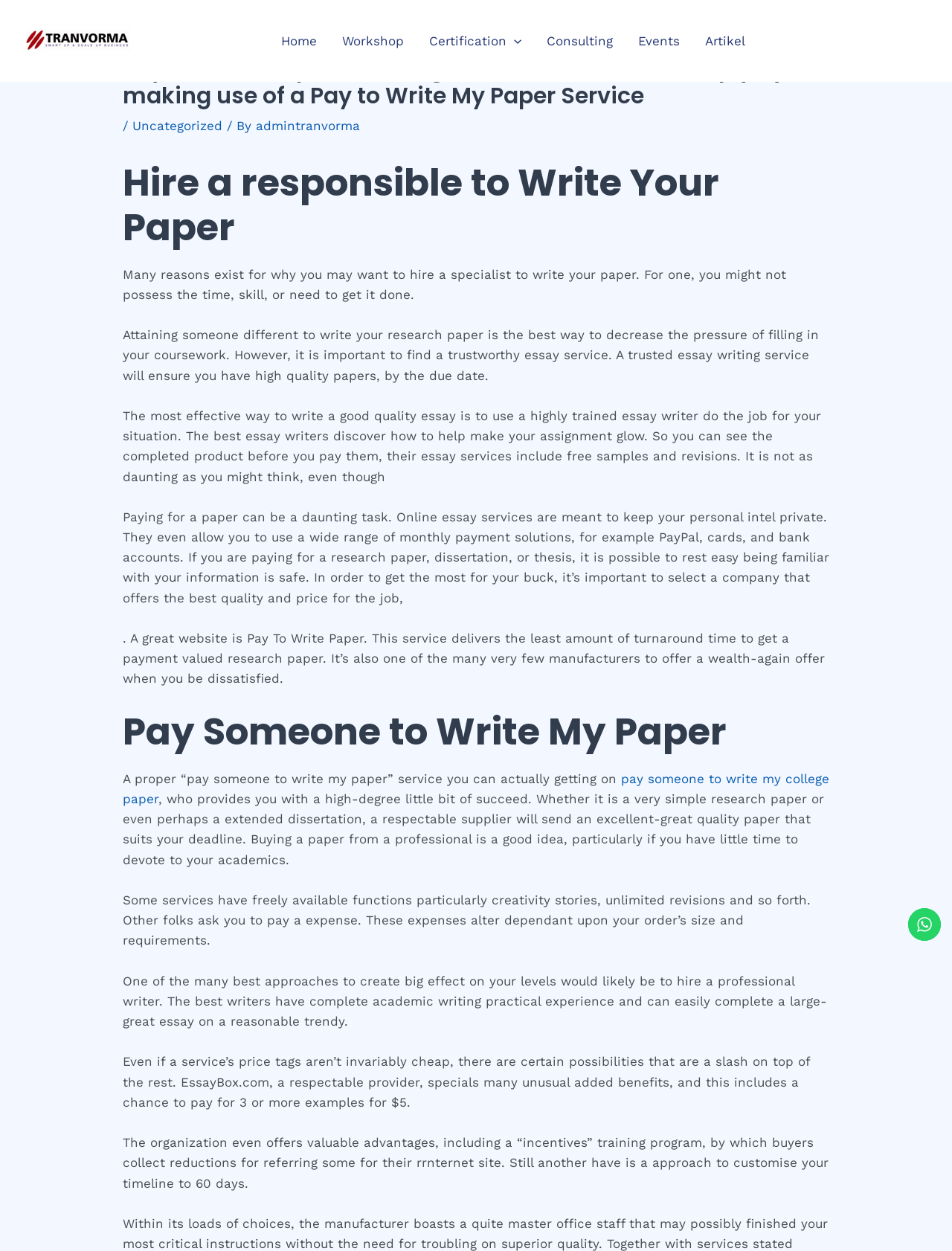Locate the bounding box coordinates of the item that should be clicked to fulfill the instruction: "Click on the 'admintranvorma' link".

[0.269, 0.095, 0.378, 0.106]